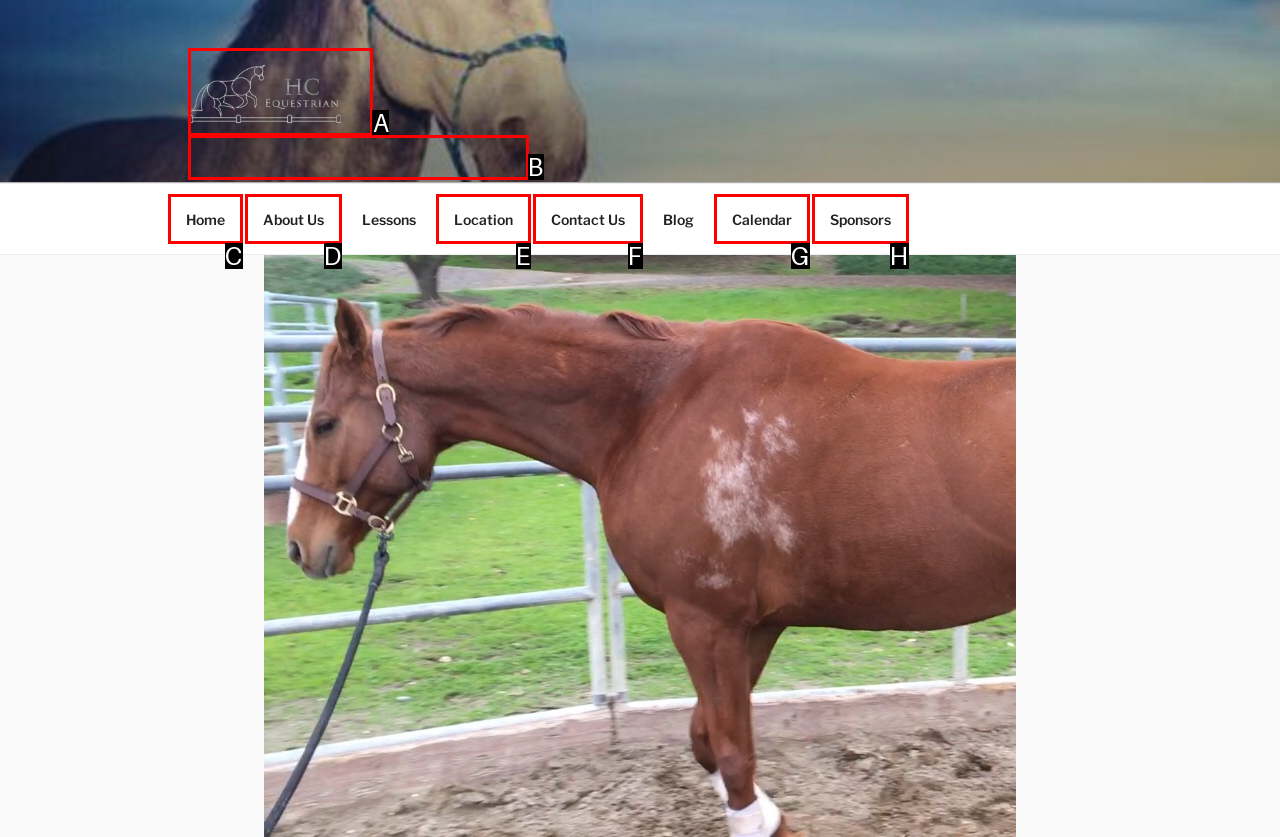From the provided options, pick the HTML element that matches the description: parent_node: HC EQUESTRIAN. Respond with the letter corresponding to your choice.

A